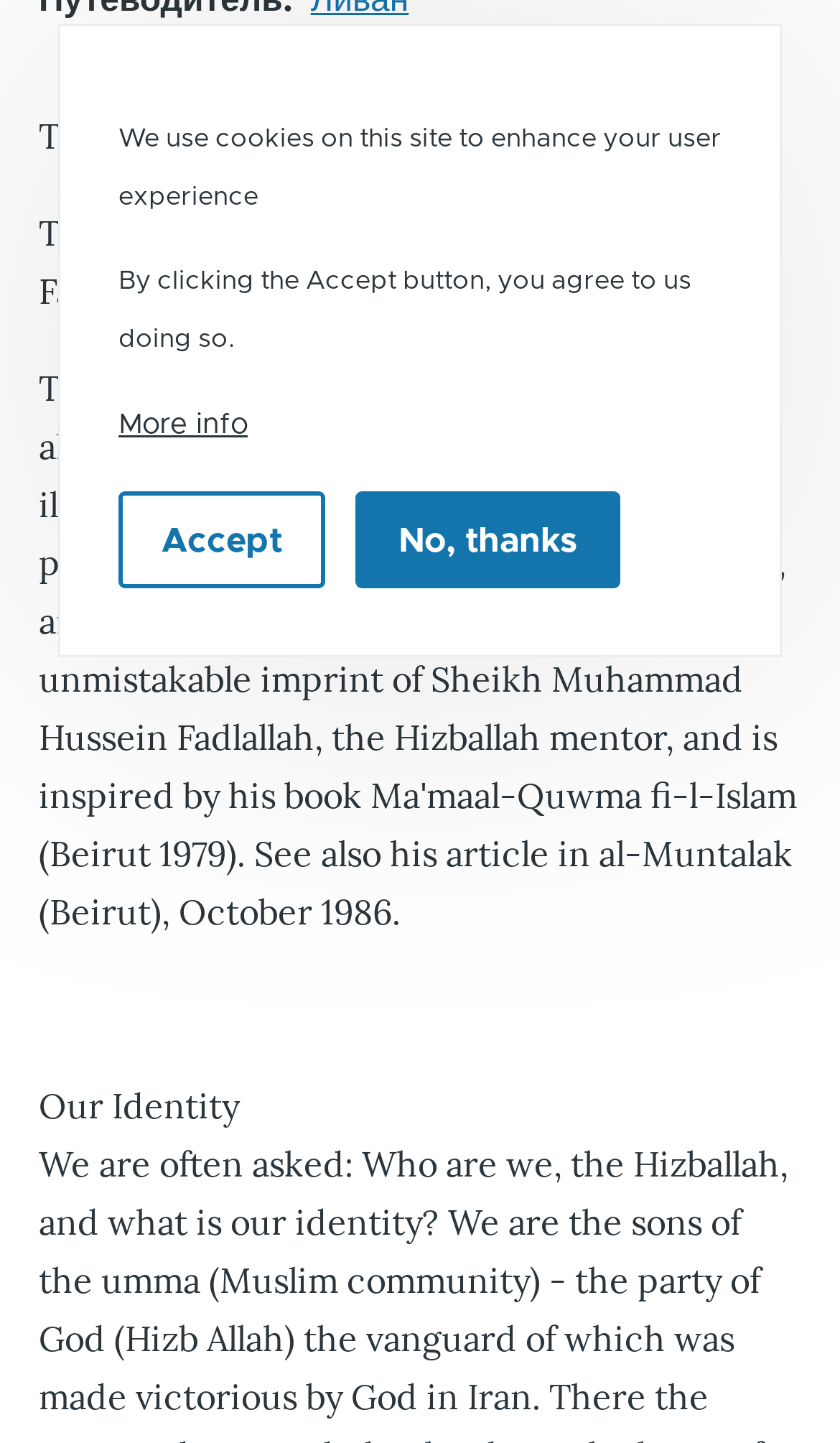Using the provided description: "No, thanks", find the bounding box coordinates of the corresponding UI element. The output should be four float numbers between 0 and 1, in the format [left, top, right, bottom].

[0.423, 0.34, 0.738, 0.408]